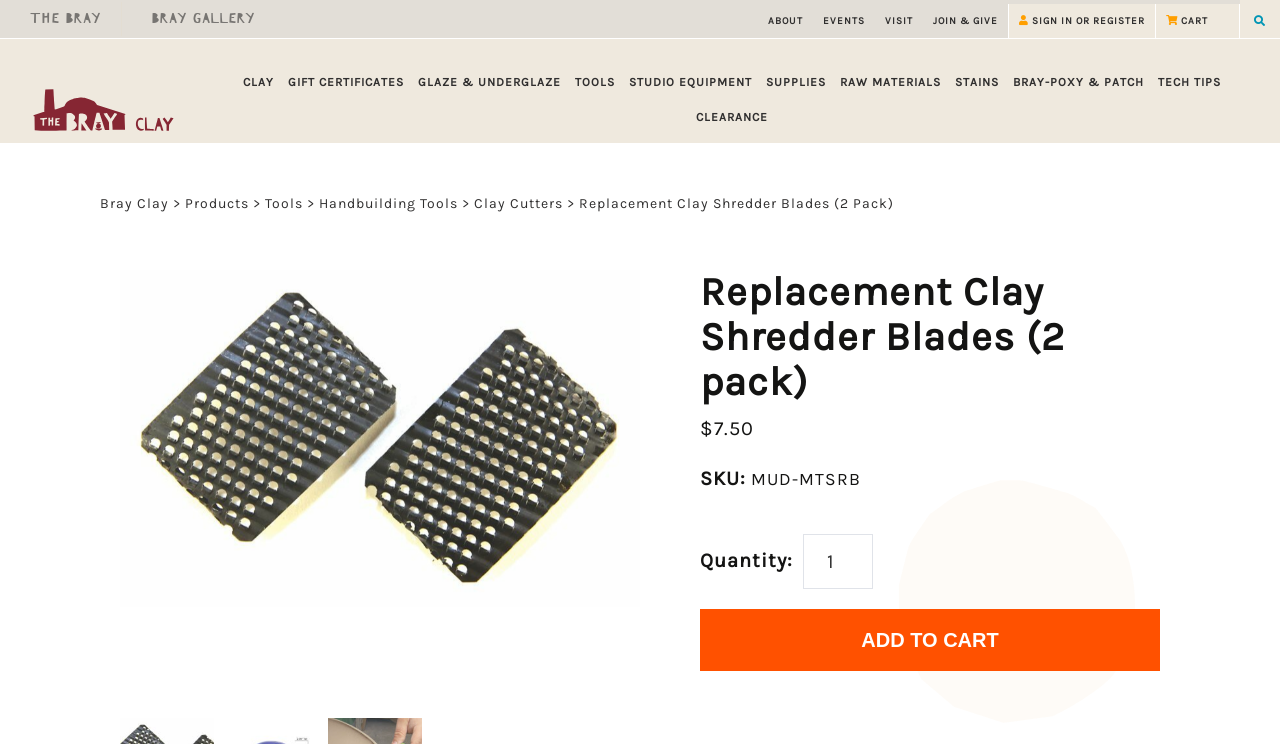What is the price of the Replacement Clay Shredder Blades?
Please respond to the question thoroughly and include all relevant details.

The price of the Replacement Clay Shredder Blades can be found on the webpage, specifically in the section where the product details are listed. The price is displayed as a static text element with the value '$7.50'.